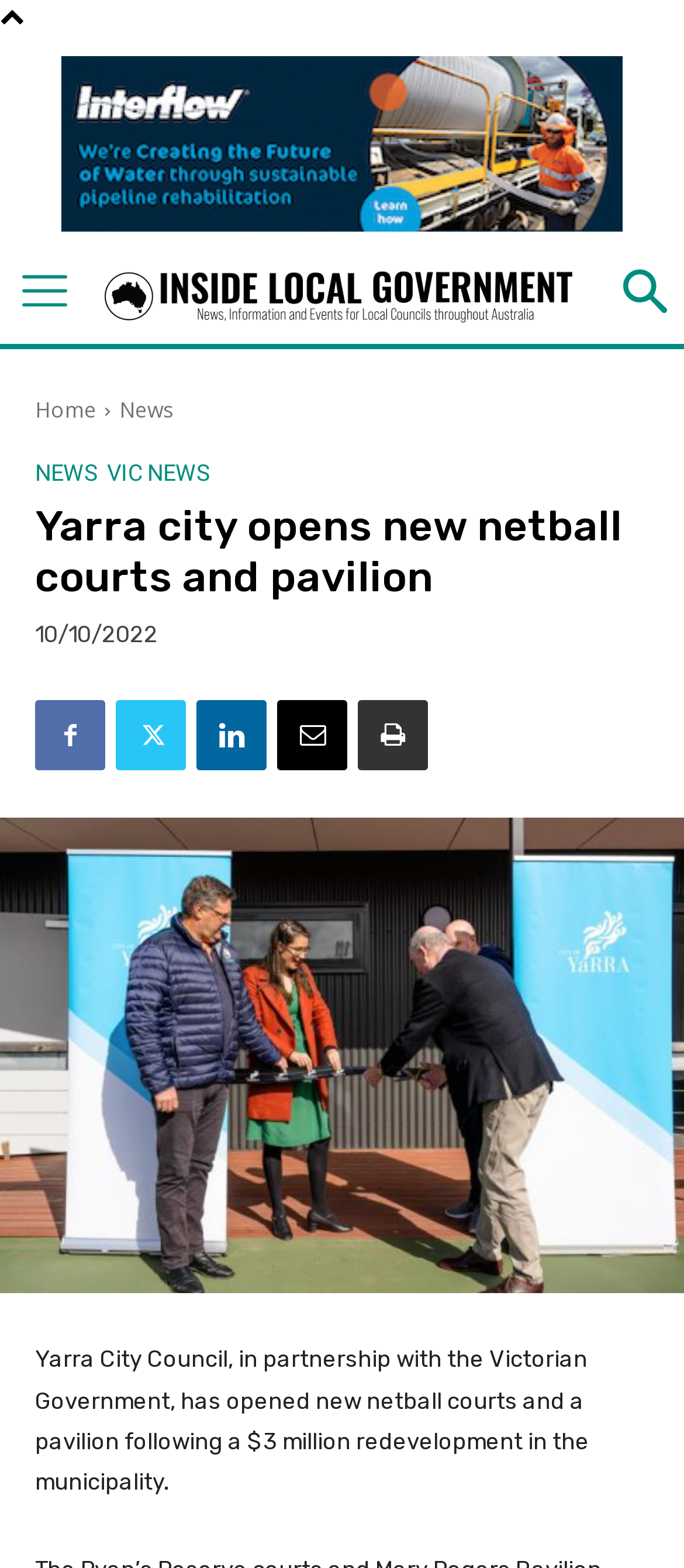What is the date of the news article?
Refer to the image and provide a one-word or short phrase answer.

10/10/2022